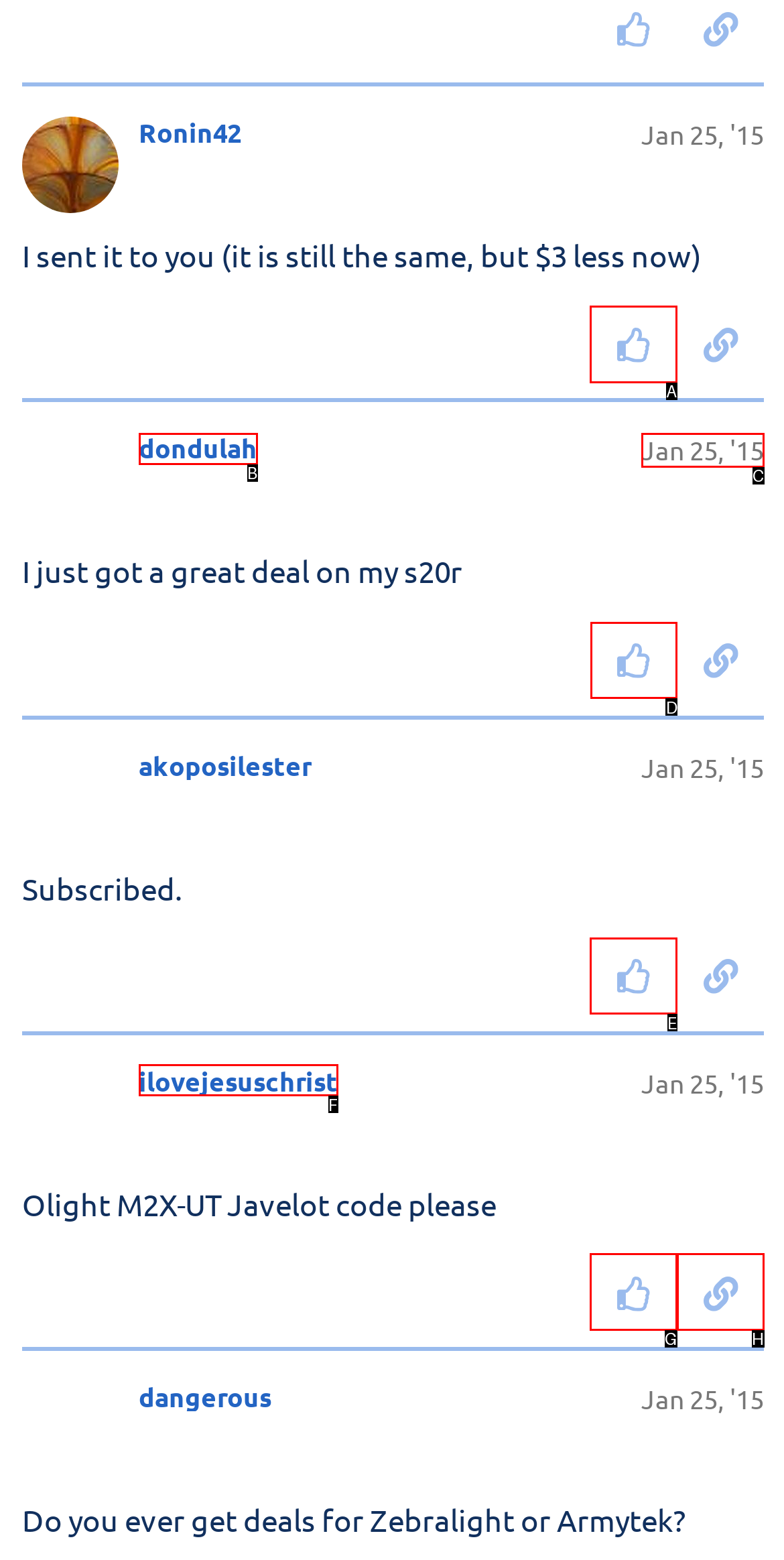Identify which lettered option to click to carry out the task: Click on the 'thank this post' button of the post by dondulah. Provide the letter as your answer.

D